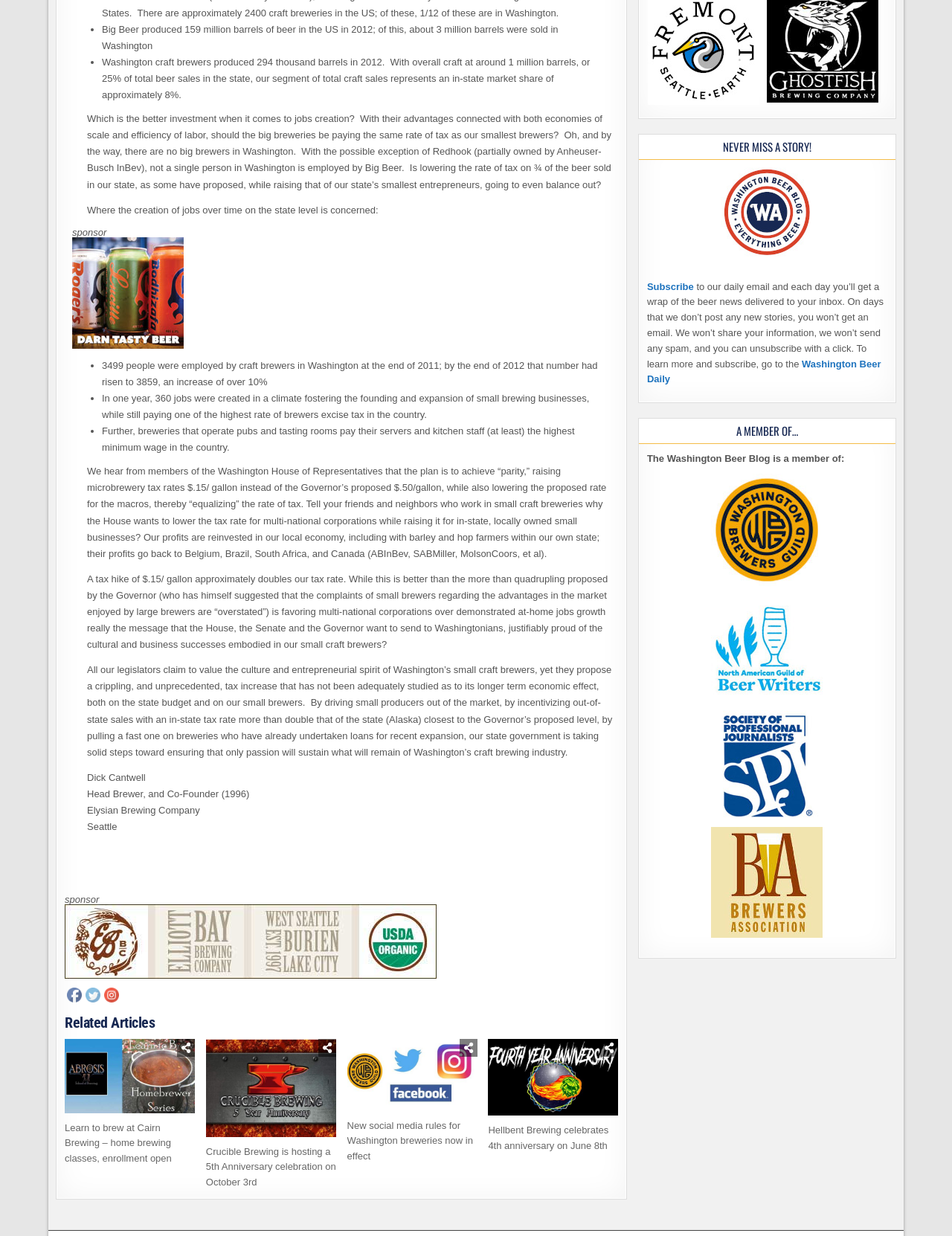Provide a brief response to the question below using a single word or phrase: 
What is the purpose of the 'Subscribe' button?

To subscribe to daily email